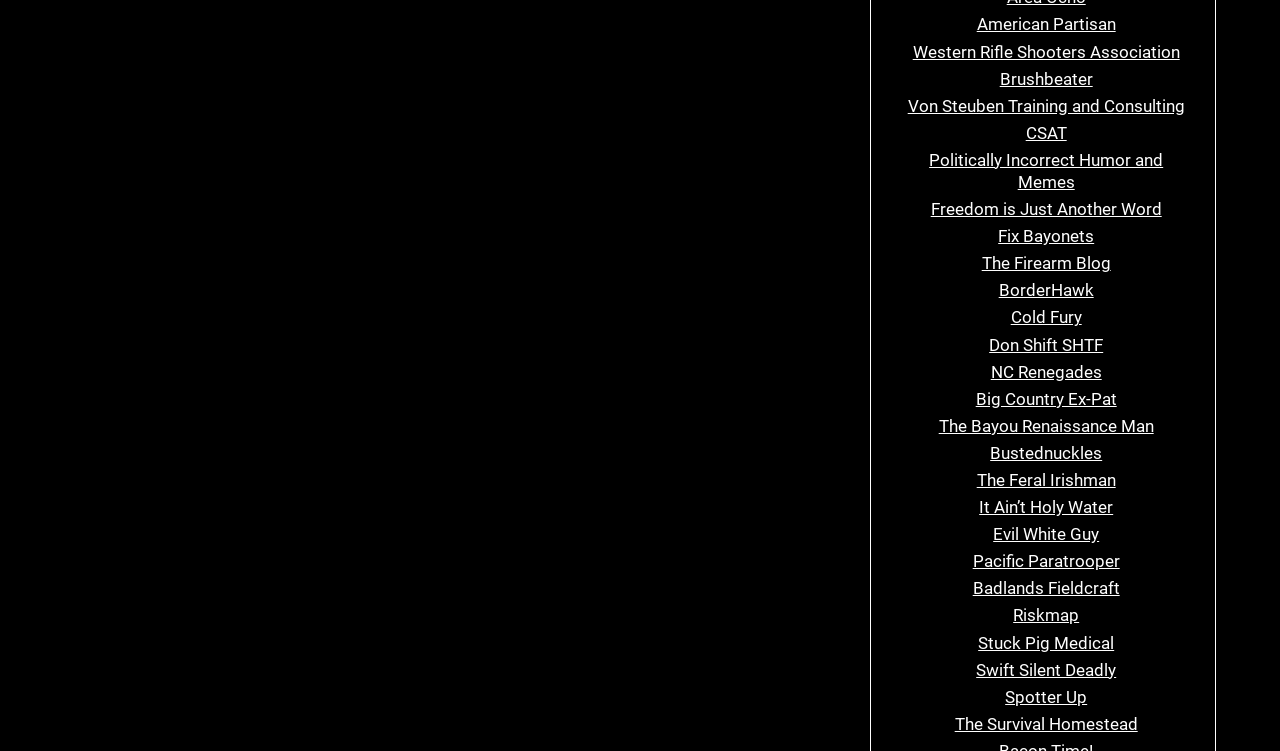Calculate the bounding box coordinates of the UI element given the description: "Fix Bayonets".

[0.78, 0.301, 0.855, 0.328]